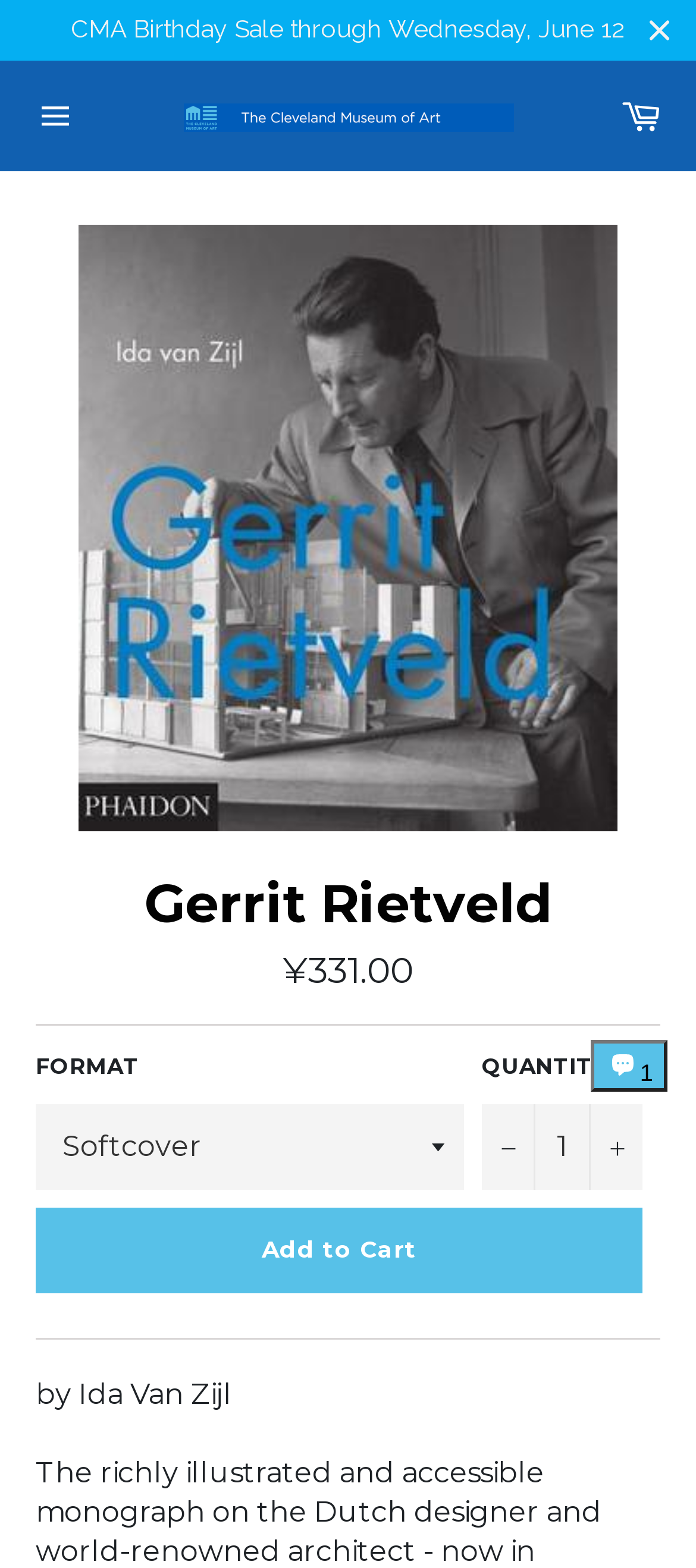Please identify the bounding box coordinates of the element on the webpage that should be clicked to follow this instruction: "Close the notification". The bounding box coordinates should be given as four float numbers between 0 and 1, formatted as [left, top, right, bottom].

[0.921, 0.007, 0.974, 0.031]